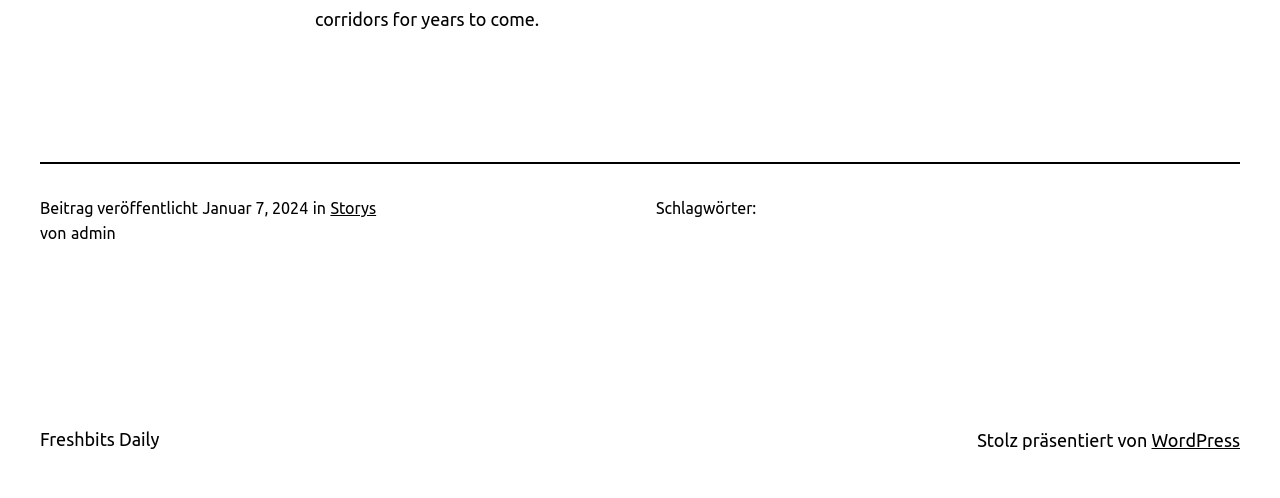Respond to the question below with a single word or phrase:
Who is the author of the Beitrag?

admin